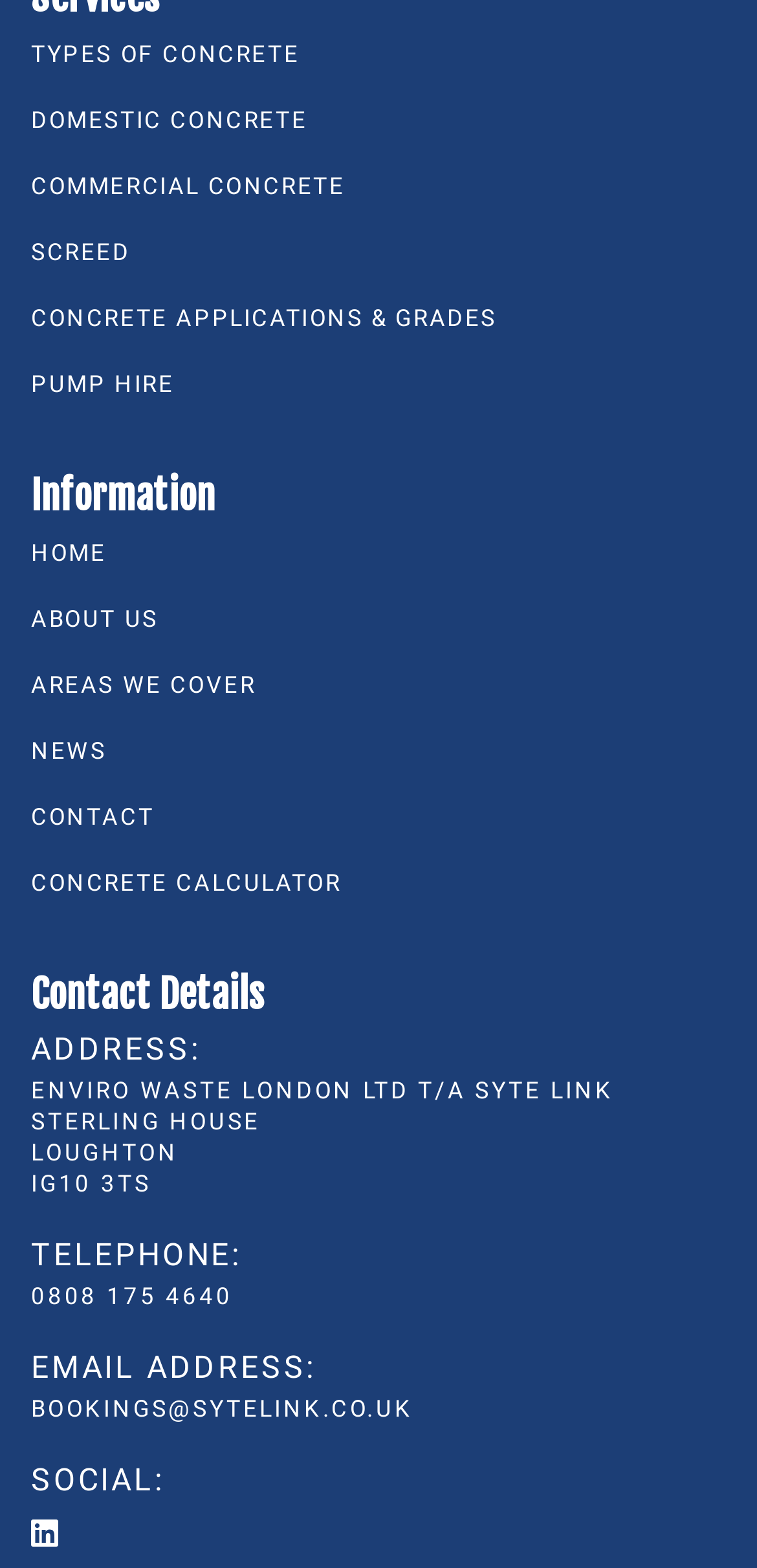Can you determine the bounding box coordinates of the area that needs to be clicked to fulfill the following instruction: "Send an email to BOOKINGS@SYTELINK.CO.UK"?

[0.041, 0.888, 0.959, 0.908]